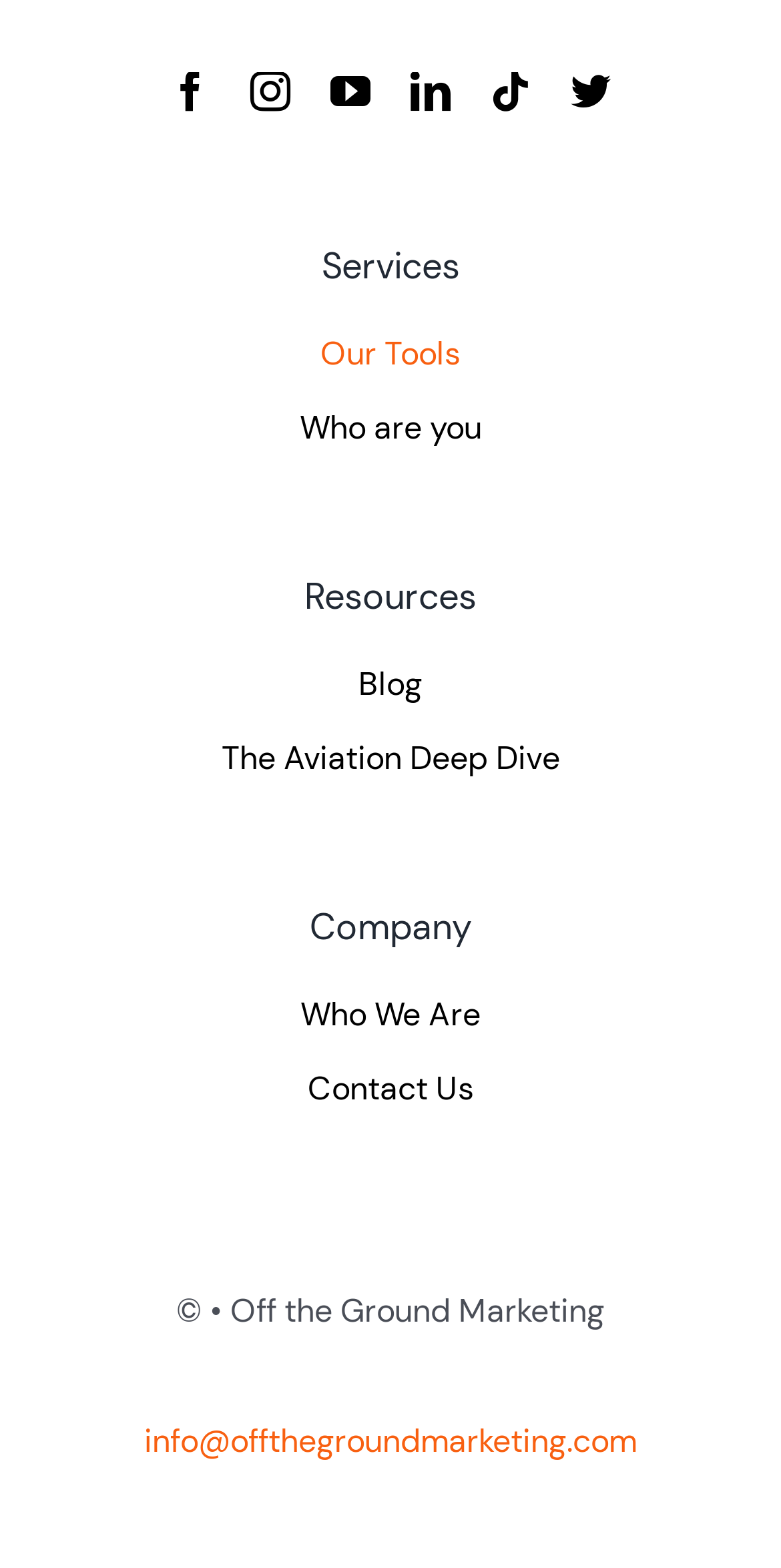How many sections are there in the footer?
Ensure your answer is thorough and detailed.

I counted the number of sections in the footer, which are Services, Resources, and Company.